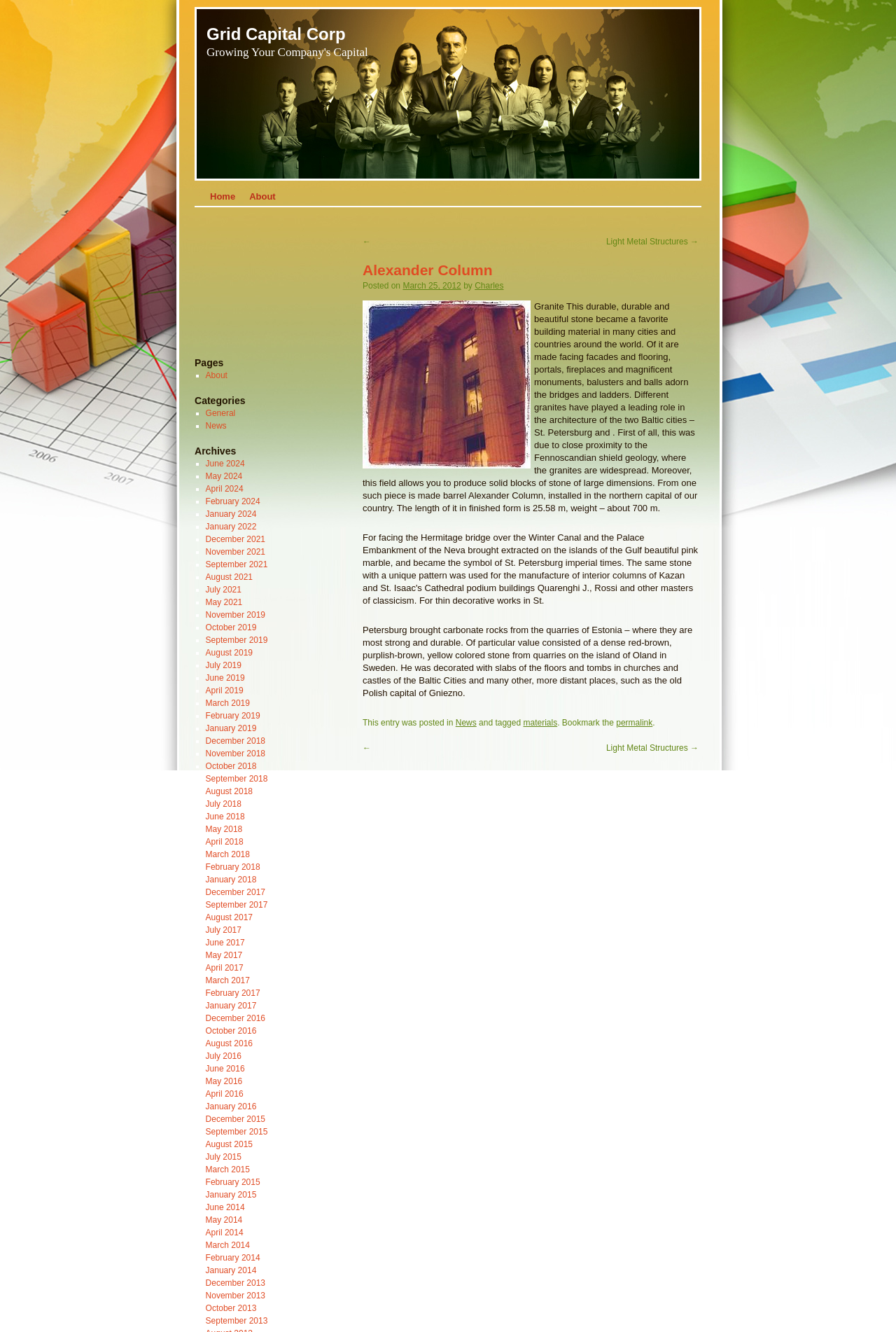Identify the bounding box coordinates for the element you need to click to achieve the following task: "Click on the 'Home' link". Provide the bounding box coordinates as four float numbers between 0 and 1, in the form [left, top, right, bottom].

[0.227, 0.141, 0.27, 0.155]